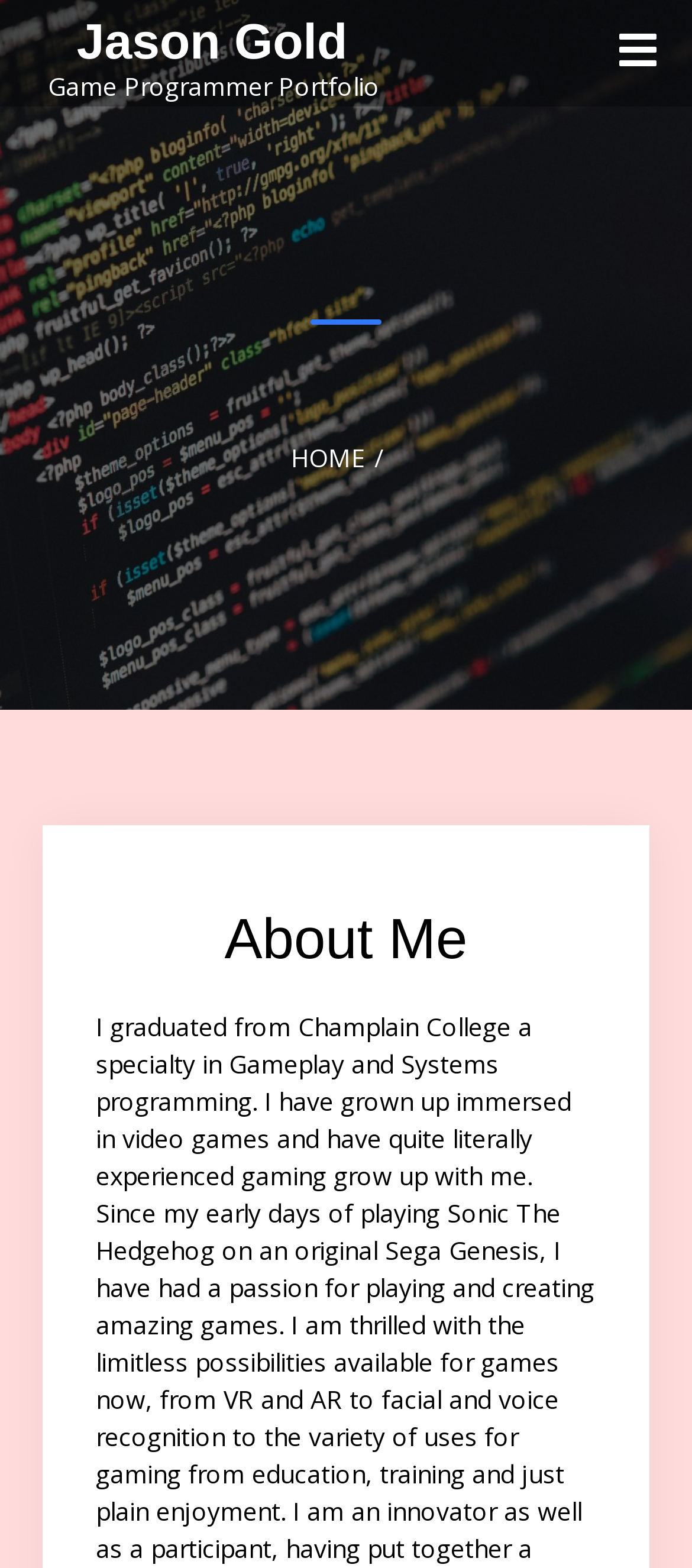Respond with a single word or phrase:
What is the purpose of the button at the top right corner?

Unknown